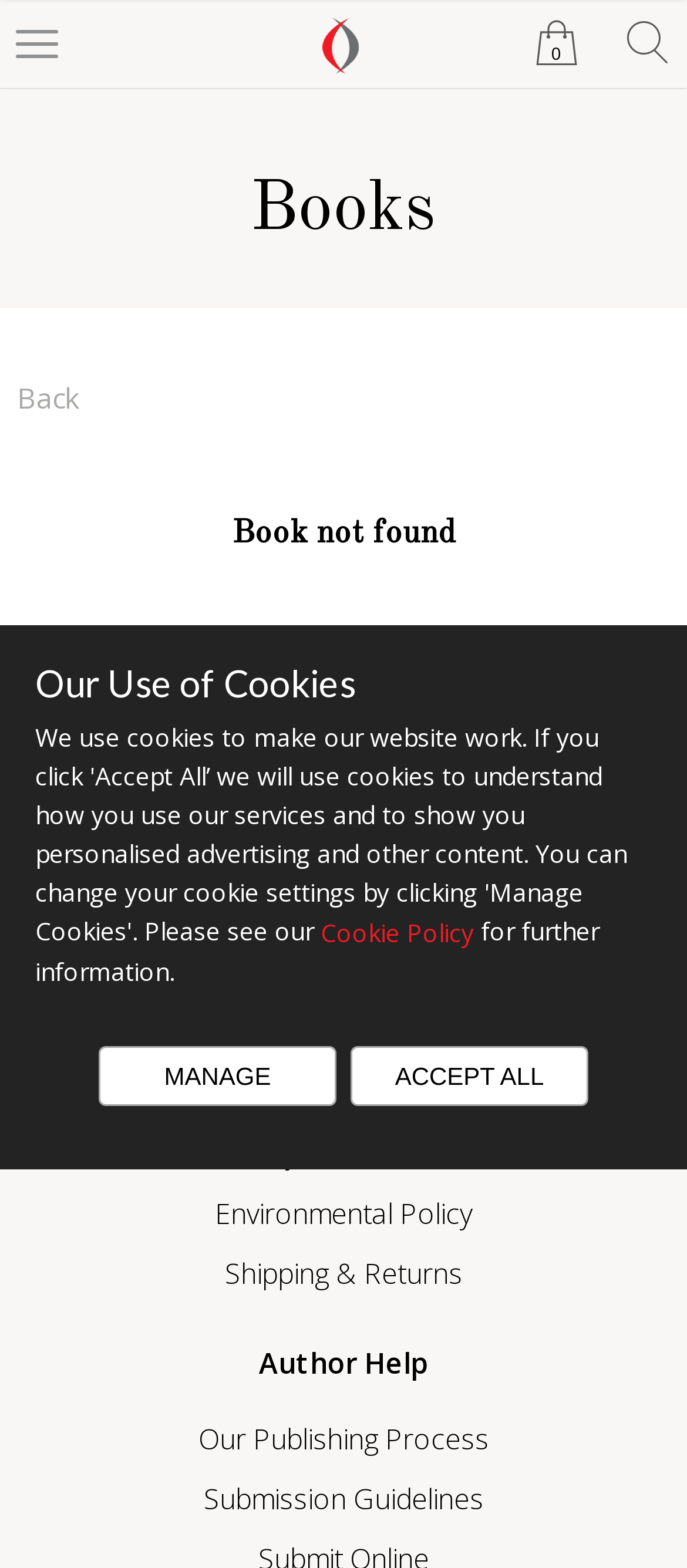Create an in-depth description of the webpage, covering main sections.

This webpage appears to be a book search result page from Olympia Publishers. At the top, there is a link with an image, likely the publisher's logo, followed by a link with the text "0" and a static text element containing a non-breaking space. To the right of these elements, there is another link with an image.

Below these top elements, there is a heading that reads "Books", followed by a link to go "Back". The main content of the page is a heading that states "Book not found", indicating that the searched book was not found.

Below the "Book not found" heading, there is a section with multiple links, including "Explore Olympia", "Books", "About Us", "Contact Us", "Trade", "Charity and Initiatives", "Environmental Policy", and "Shipping & Returns". These links are arranged in a vertical column, with "Explore Olympia" at the top and "Shipping & Returns" at the bottom.

To the right of this column, there is another section with a heading that reads "Author Help", followed by links to "Our Publishing Process" and "Submission Guidelines".

Further down the page, there is a heading that reads "Our Use of Cookies", followed by a link to the "Cookie Policy" and a static text element with additional information. Below this, there are two buttons, "MANAGE" and "ACCEPT ALL", likely related to cookie management.

Overall, the page appears to be a search result page that did not find a matching book, and provides links to various sections of the Olympia Publishers website.